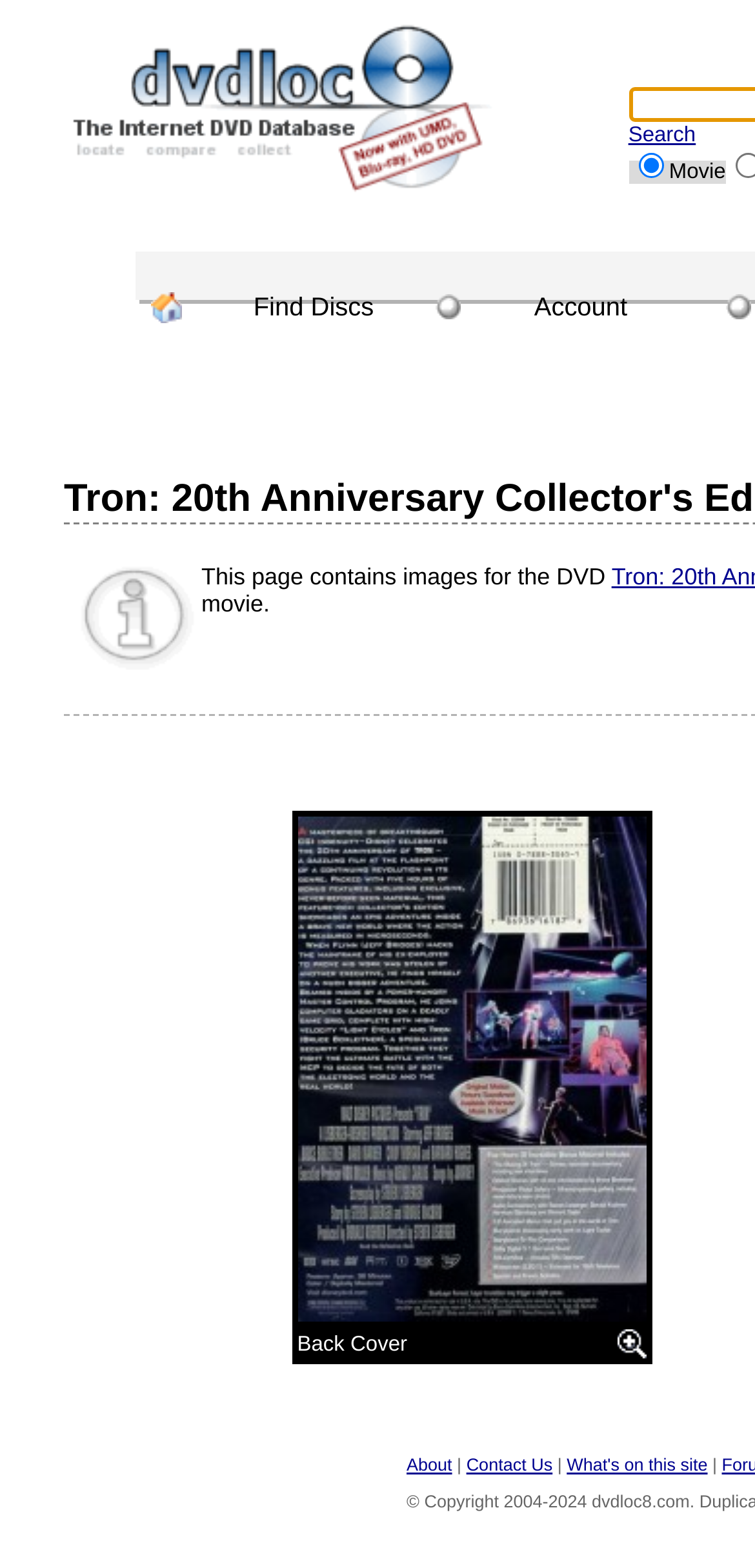Locate the bounding box for the described UI element: "Mae". Ensure the coordinates are four float numbers between 0 and 1, formatted as [left, top, right, bottom].

None